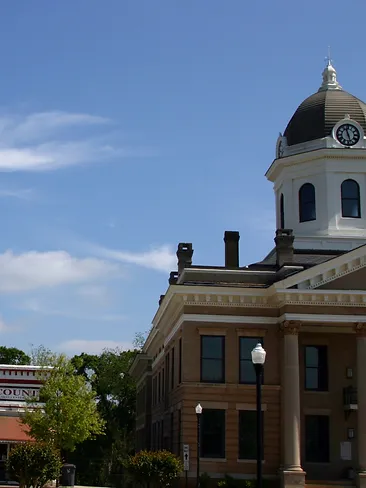What type of trees surround the Town Hall?
Provide a well-explained and detailed answer to the question.

The caption states that 'lush green trees' surround the Town Hall, providing a picturesque setting.